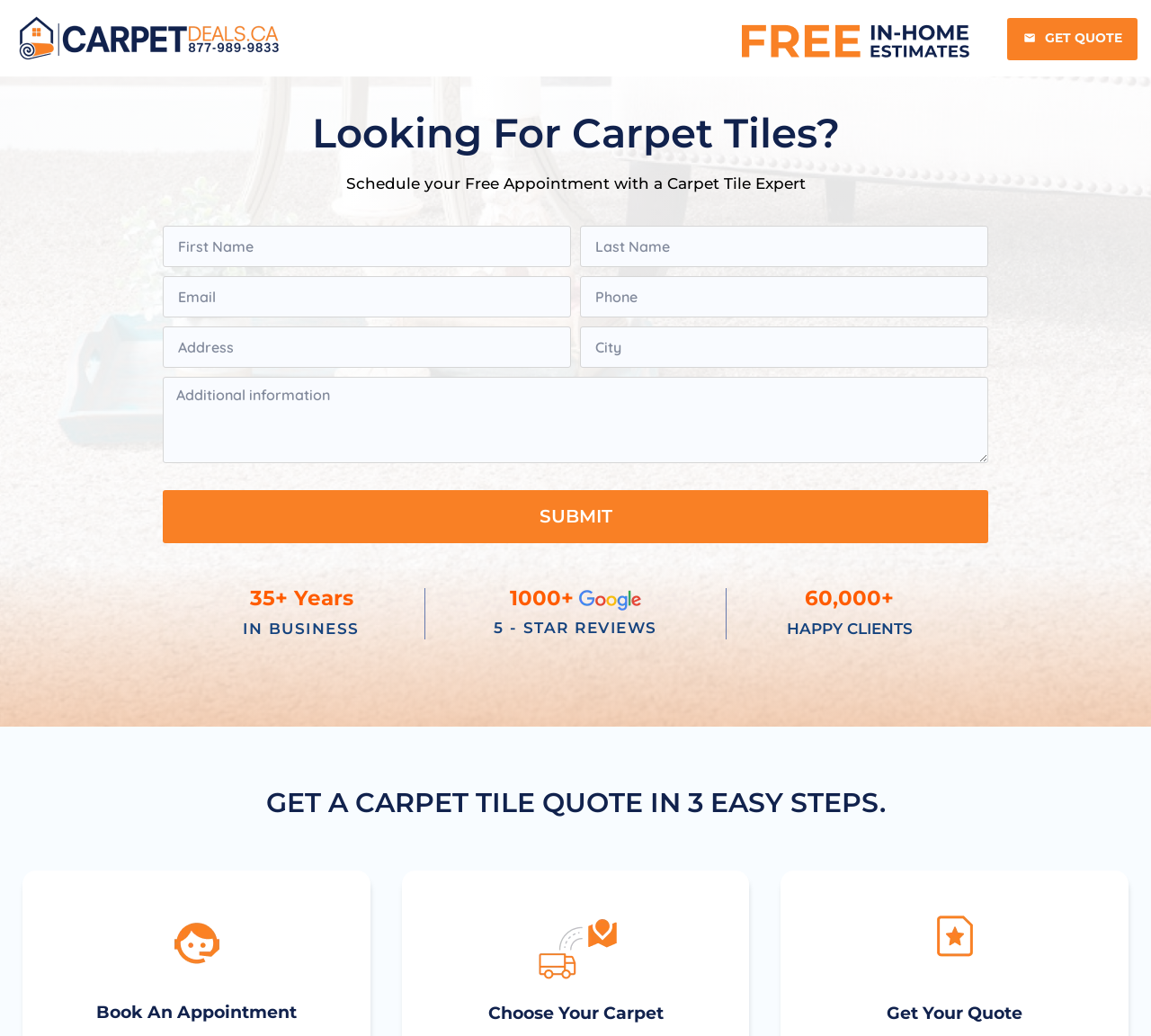Pinpoint the bounding box coordinates for the area that should be clicked to perform the following instruction: "Click the SUBMIT button".

[0.142, 0.473, 0.858, 0.524]